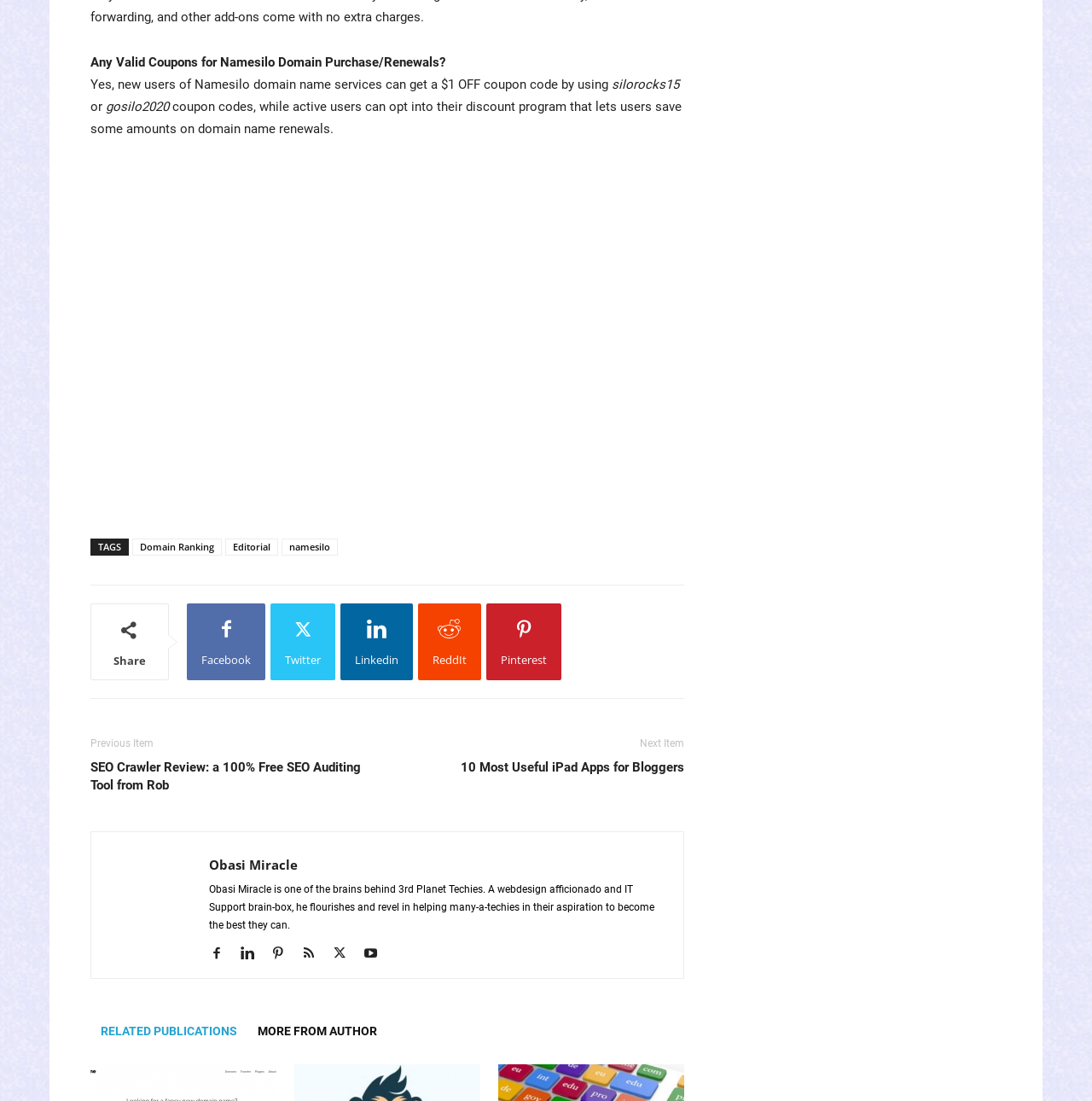Can you find the bounding box coordinates for the element to click on to achieve the instruction: "Check the 'RELATED PUBLICATIONS'"?

[0.083, 0.927, 0.227, 0.947]